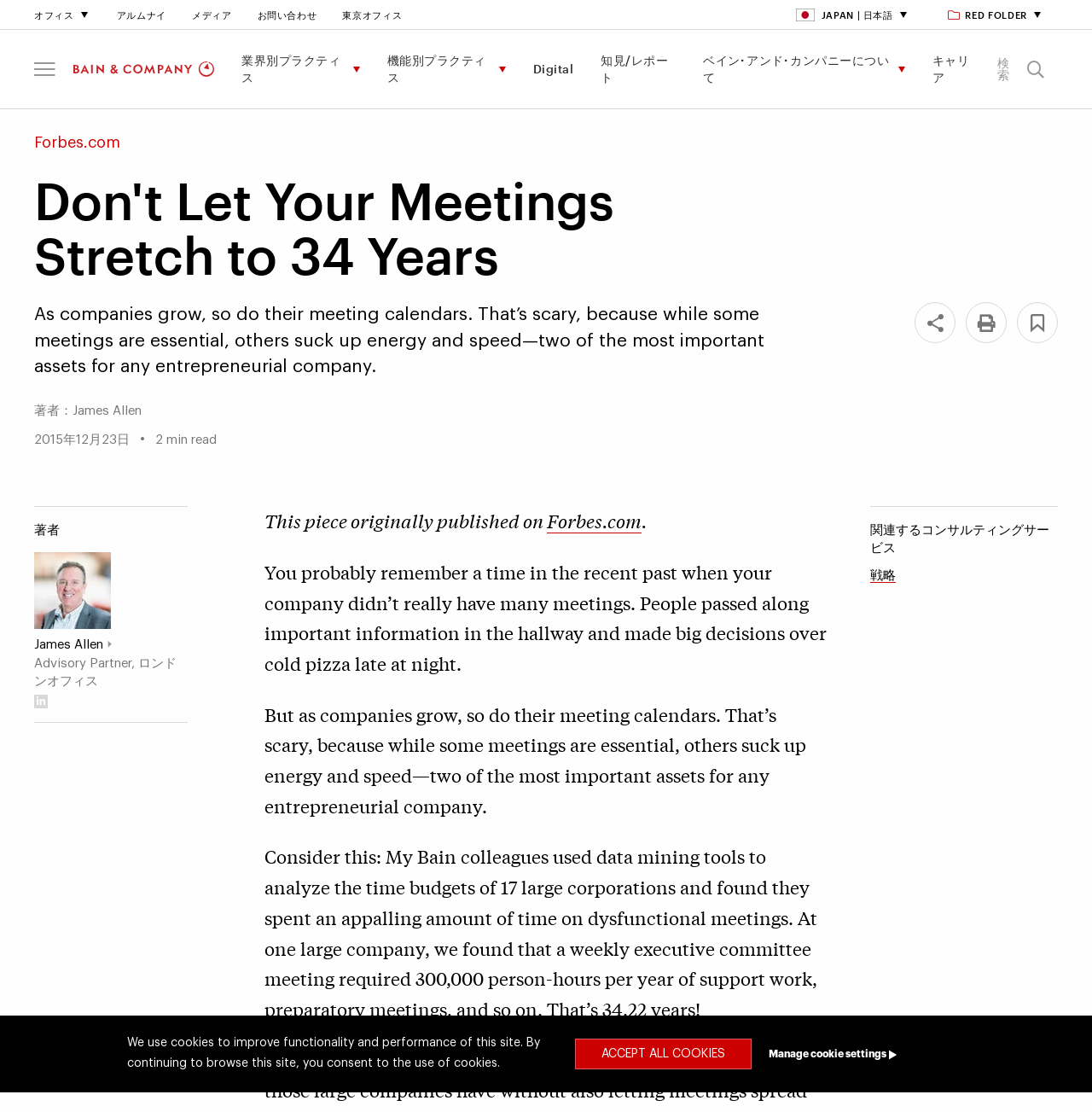What type of company is Bain & Company?
Based on the image, provide a one-word or brief-phrase response.

Consulting company